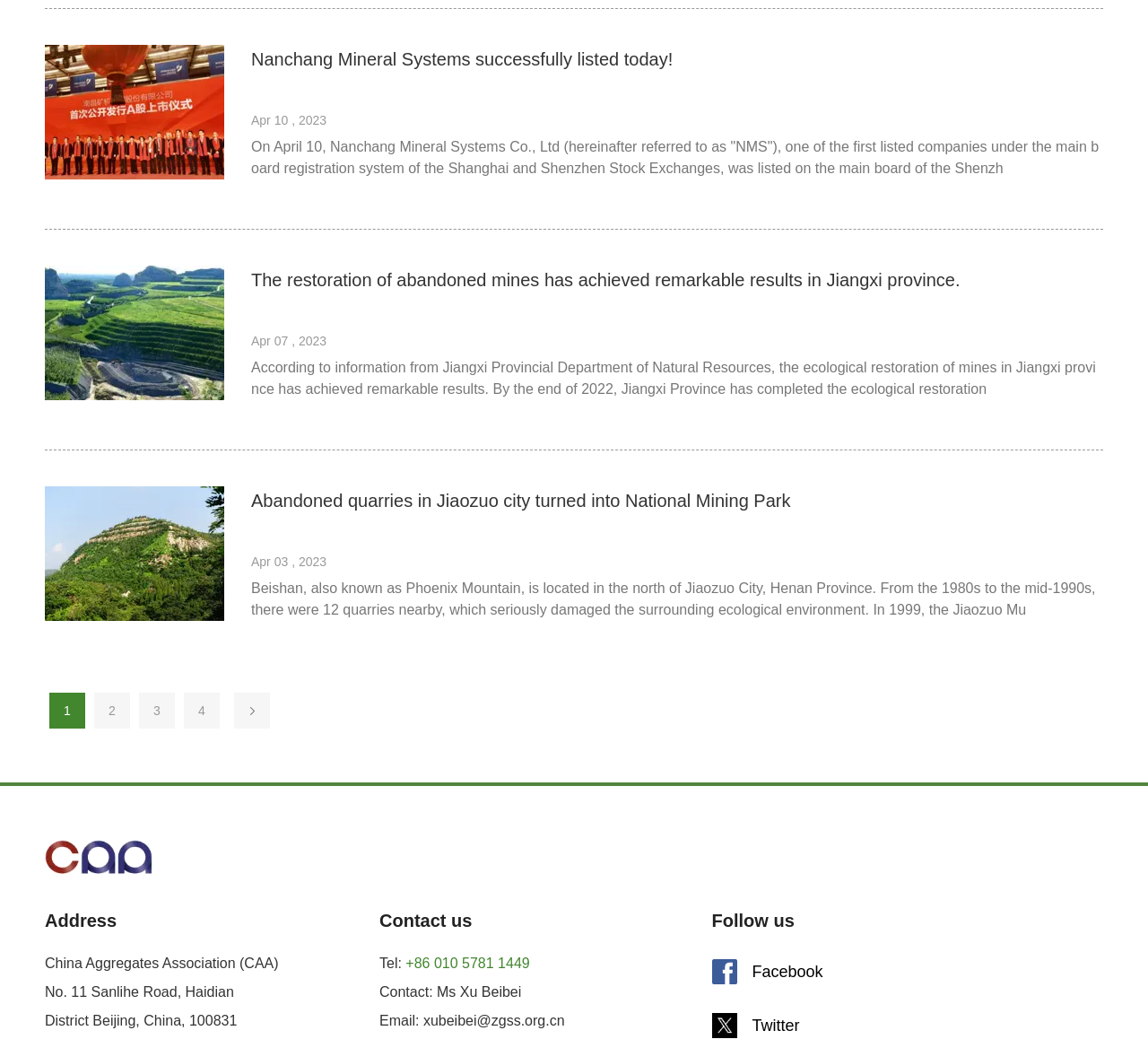What is the name of the department mentioned in the second news article?
Please give a detailed and elaborate answer to the question.

The second news article is 'The restoration of abandoned mines has achieved remarkable results in Jiangxi province.' and it mentions the 'Jiangxi Provincial Department of Natural Resources' in the StaticText element with ID 430.